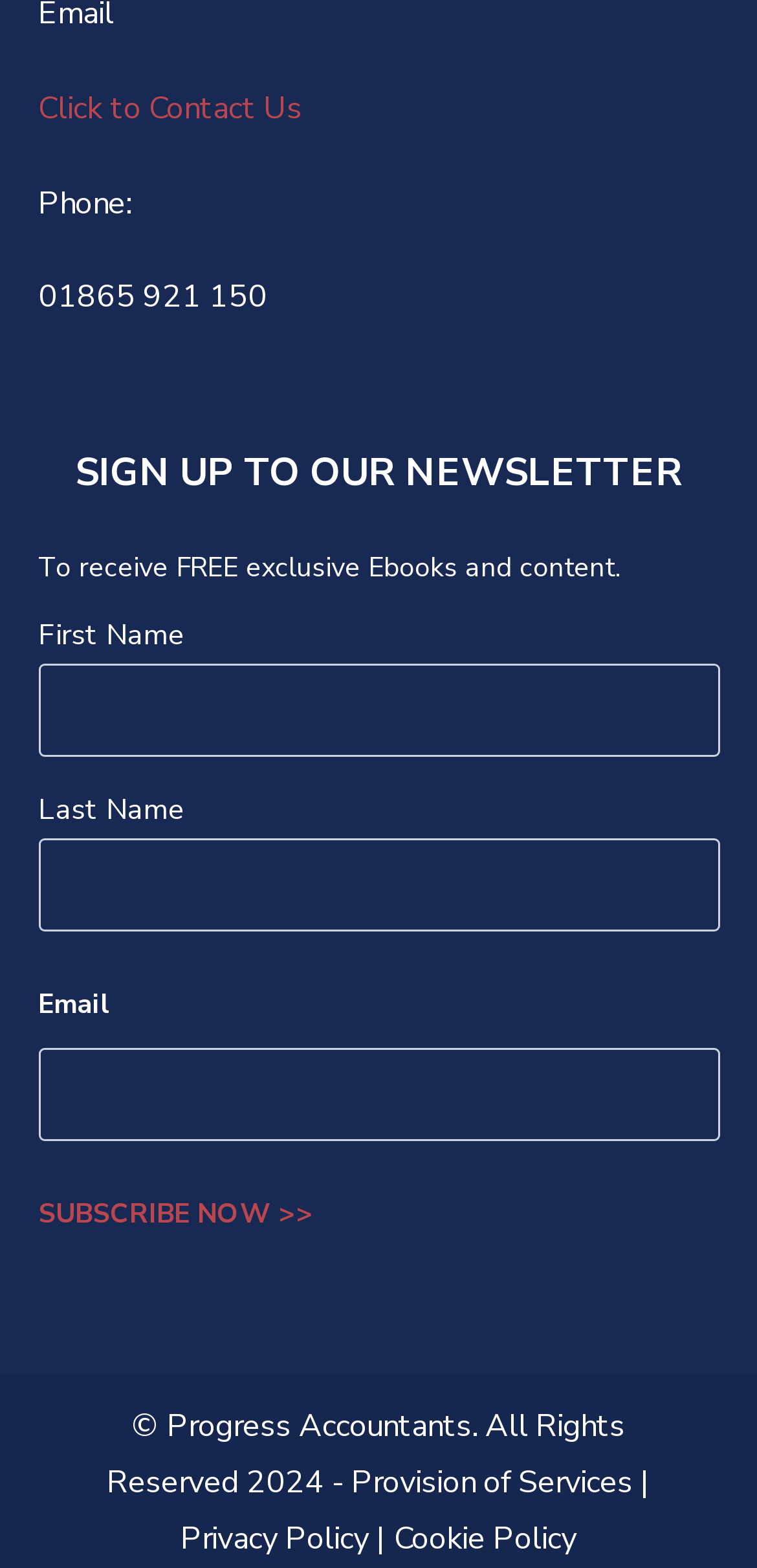Given the description "name="input_2"", provide the bounding box coordinates of the corresponding UI element.

[0.05, 0.669, 0.95, 0.728]